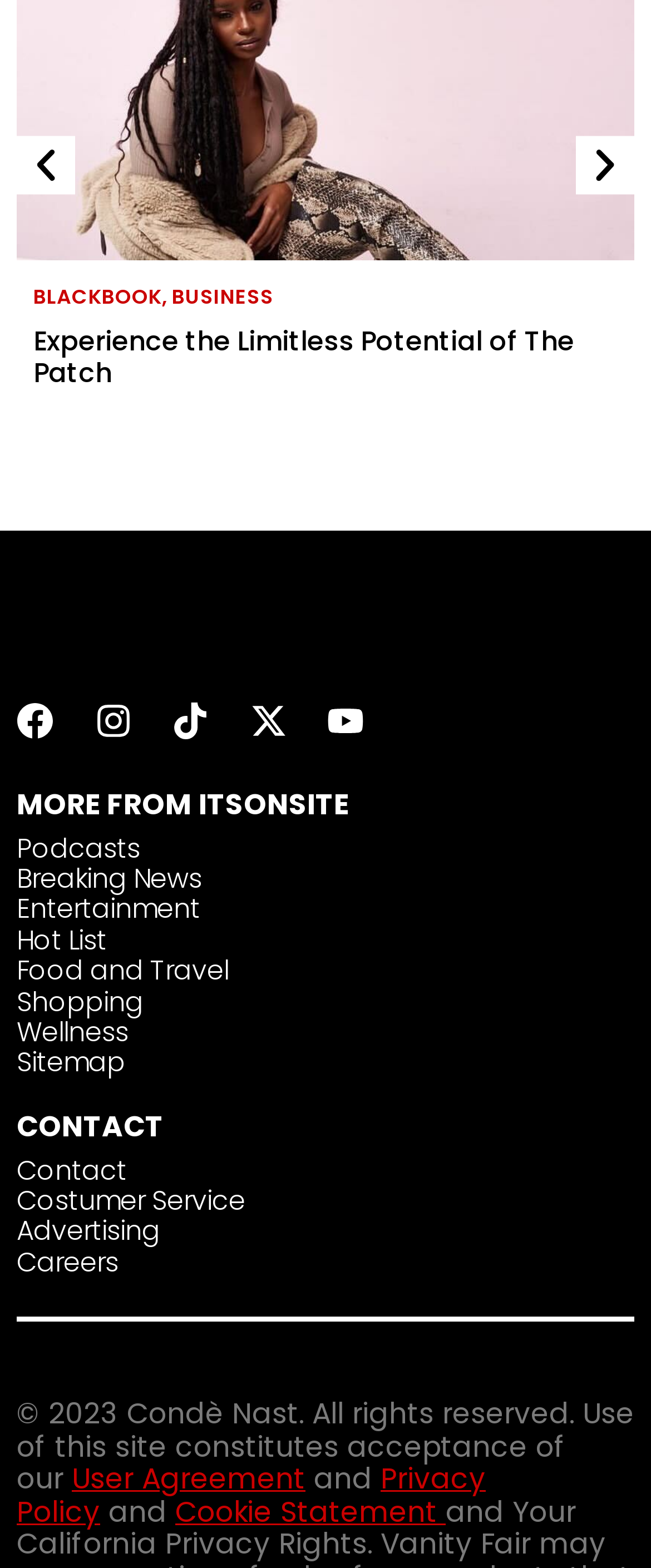Provide the bounding box coordinates for the area that should be clicked to complete the instruction: "Enter your name".

None